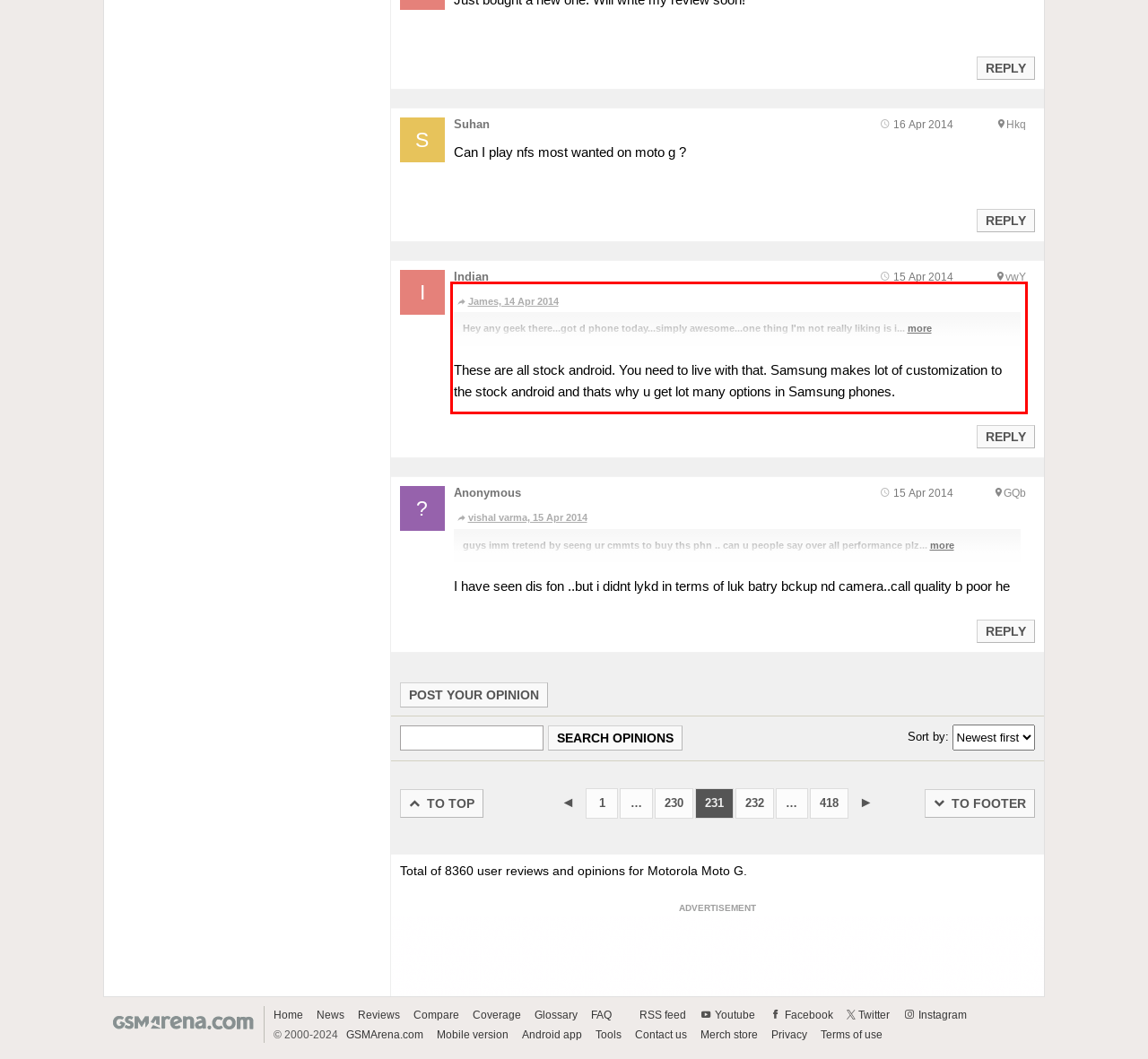With the given screenshot of a webpage, locate the red rectangle bounding box and extract the text content using OCR.

James, 14 Apr 2014 Hey any geek there...got d phone today...simply awesome...one thing I'm not really liking is i... more These are all stock android. You need to live with that. Samsung makes lot of customization to the stock android and thats why u get lot many options in Samsung phones.